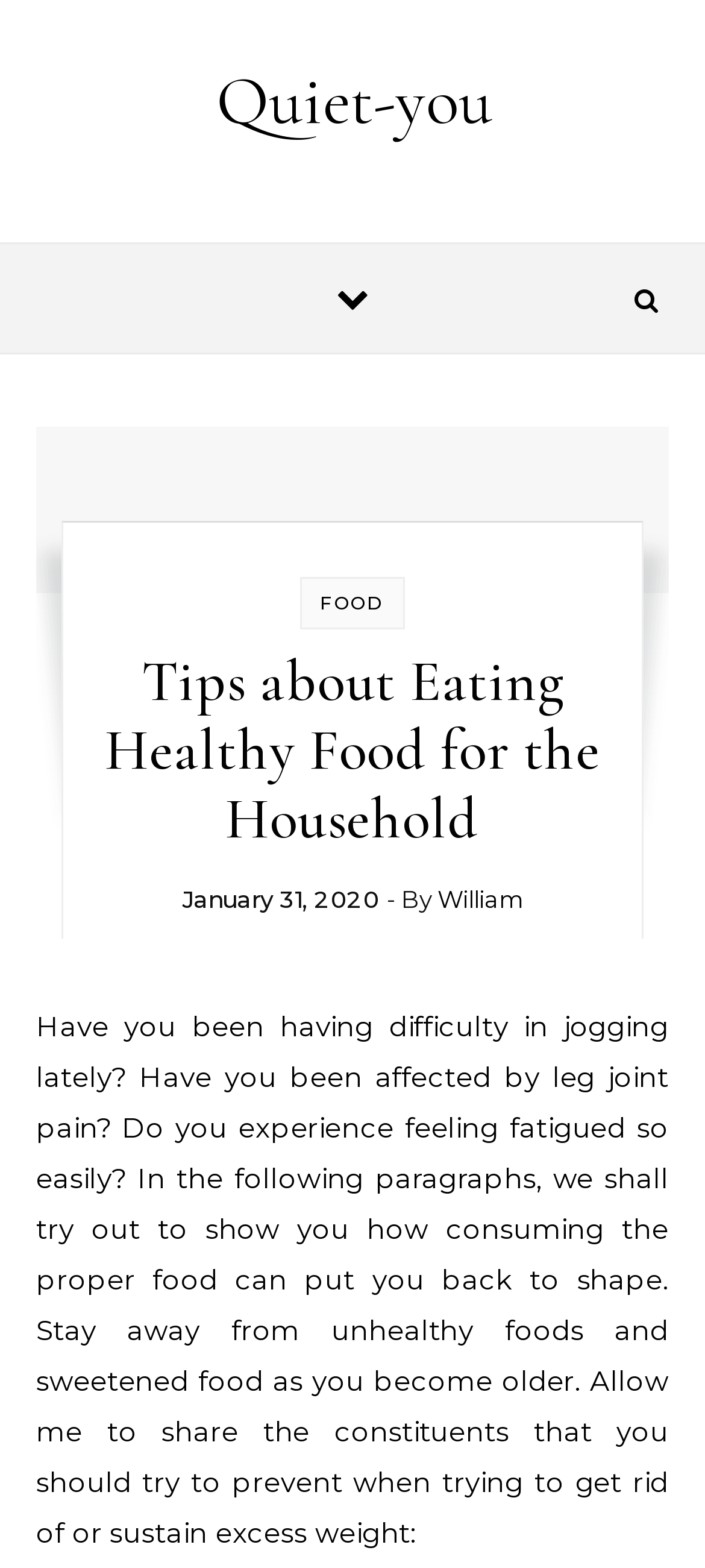Respond with a single word or phrase to the following question: What is the topic of the article?

Eating Healthy Food